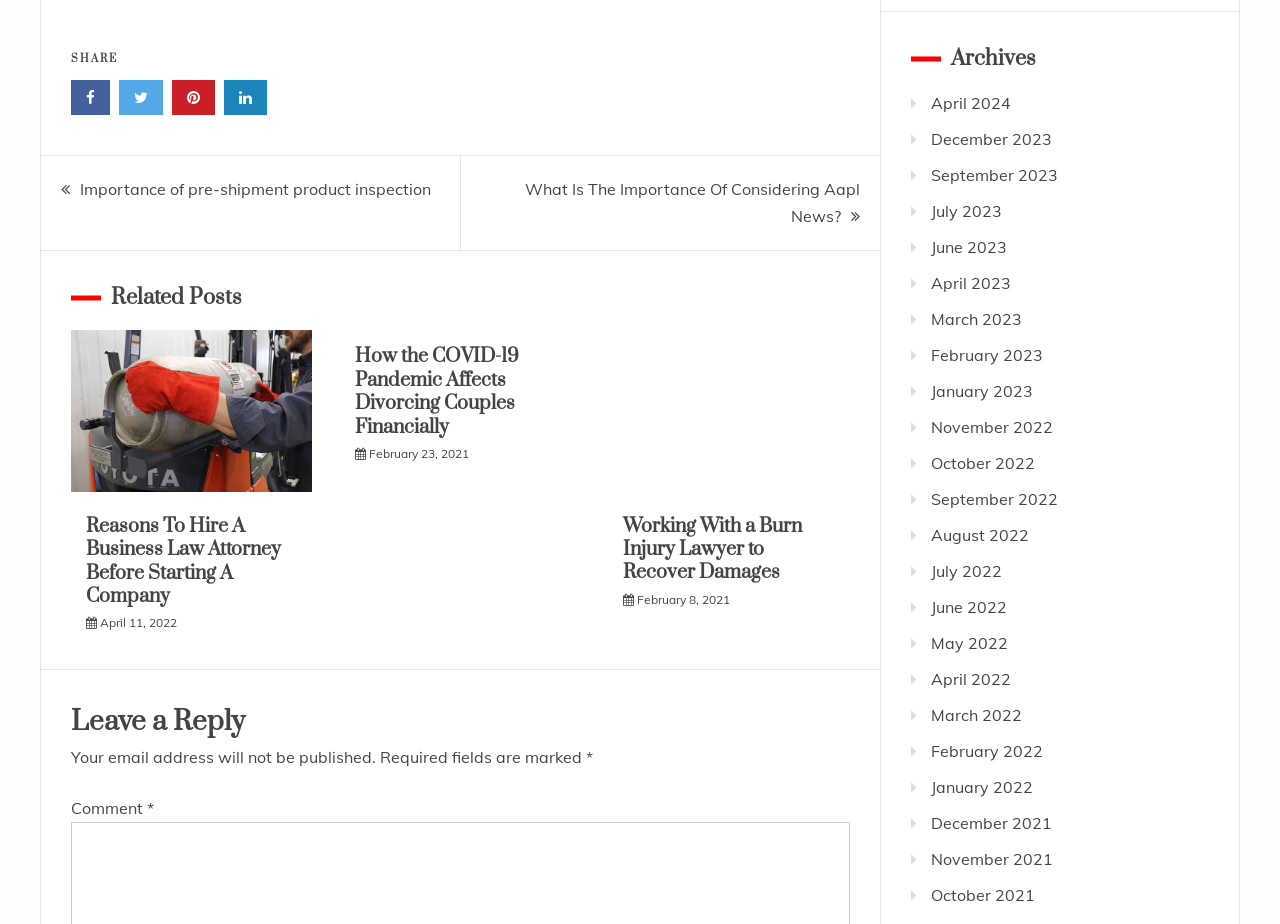Please locate the bounding box coordinates of the element that should be clicked to complete the given instruction: "Click on the 'April 2022' link".

[0.727, 0.724, 0.79, 0.745]